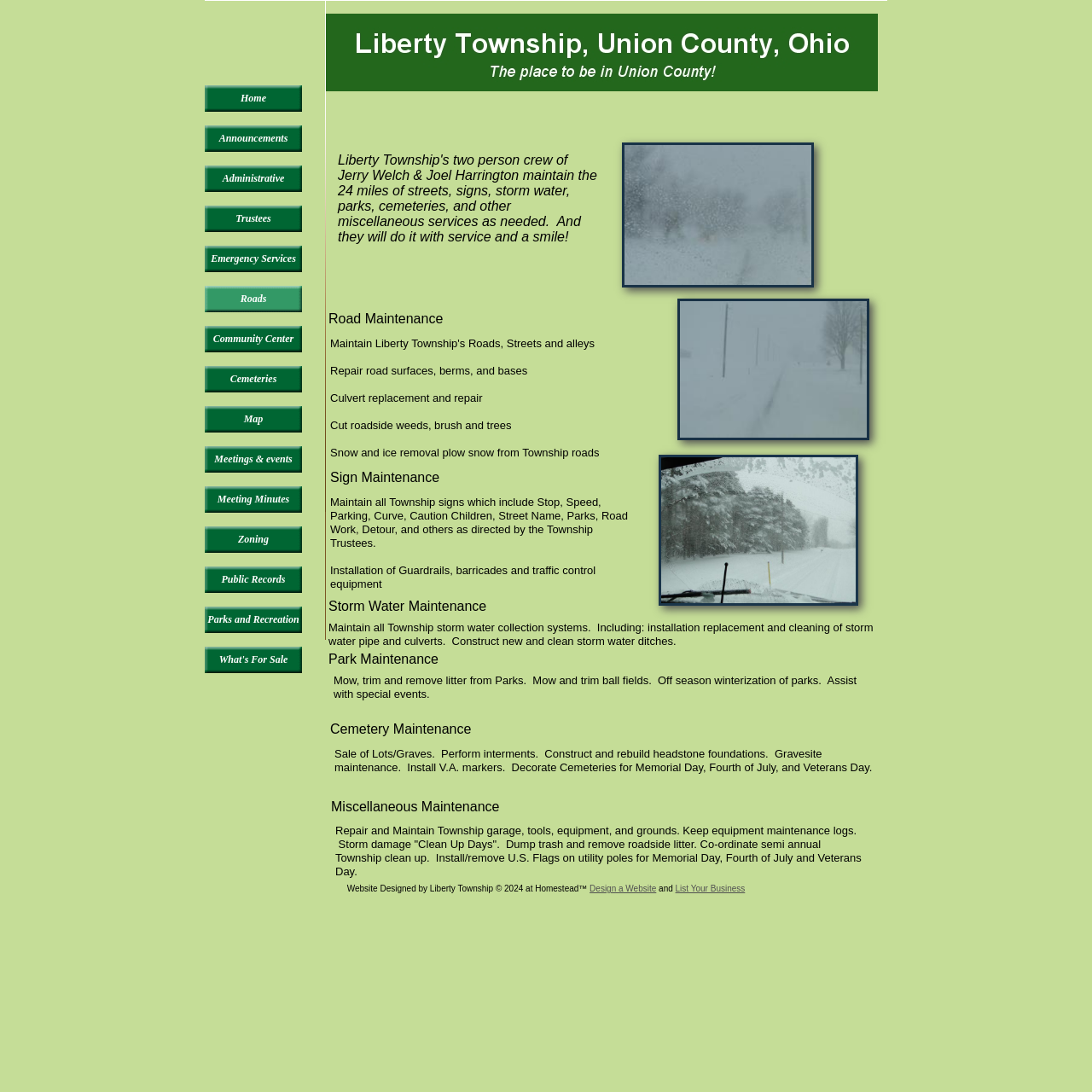How many rows are in the table?
Refer to the image and answer the question using a single word or phrase.

25